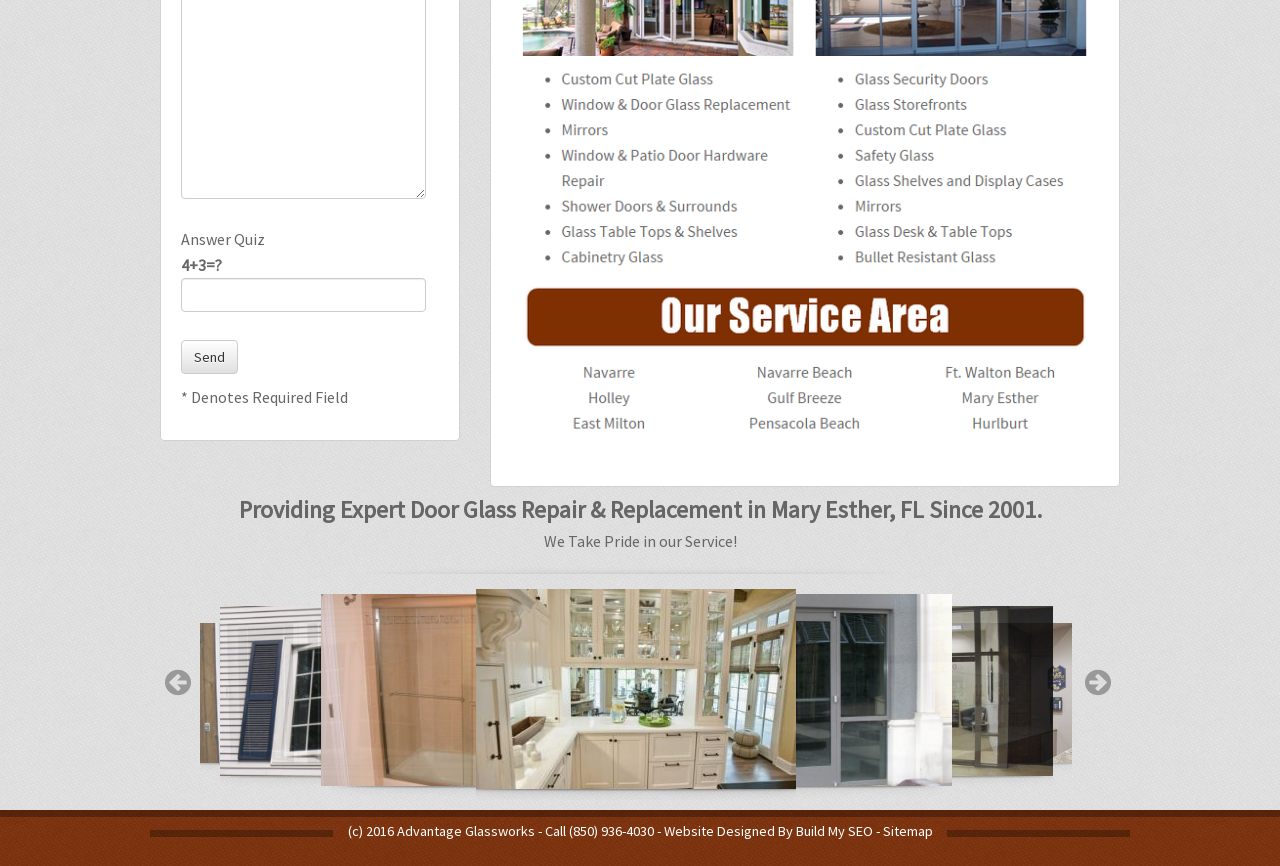Please provide the bounding box coordinates for the UI element as described: "Kobo". The coordinates must be four floats between 0 and 1, represented as [left, top, right, bottom].

None